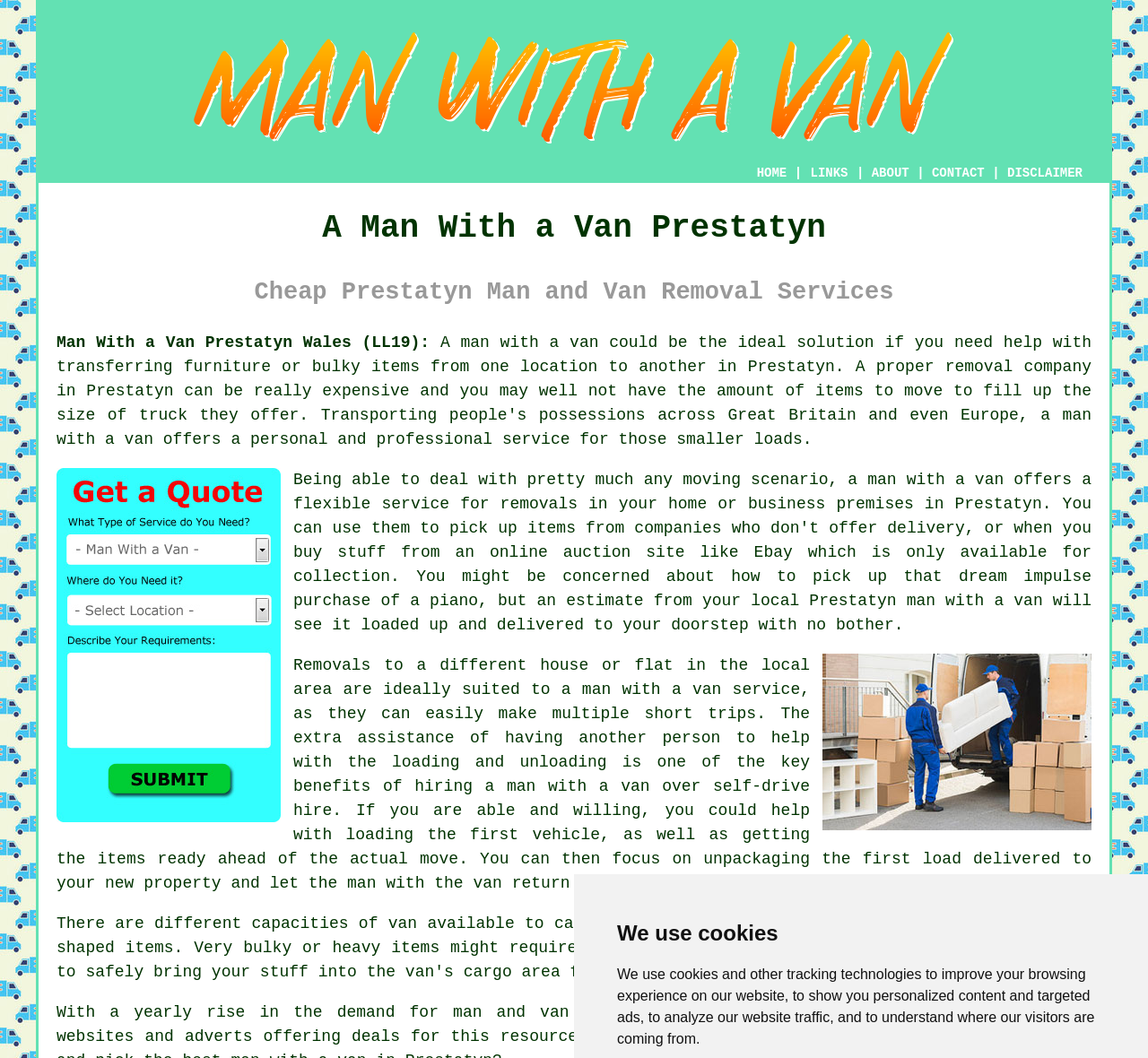What is the main service offered by this company?
Using the visual information, respond with a single word or phrase.

Man with a van service